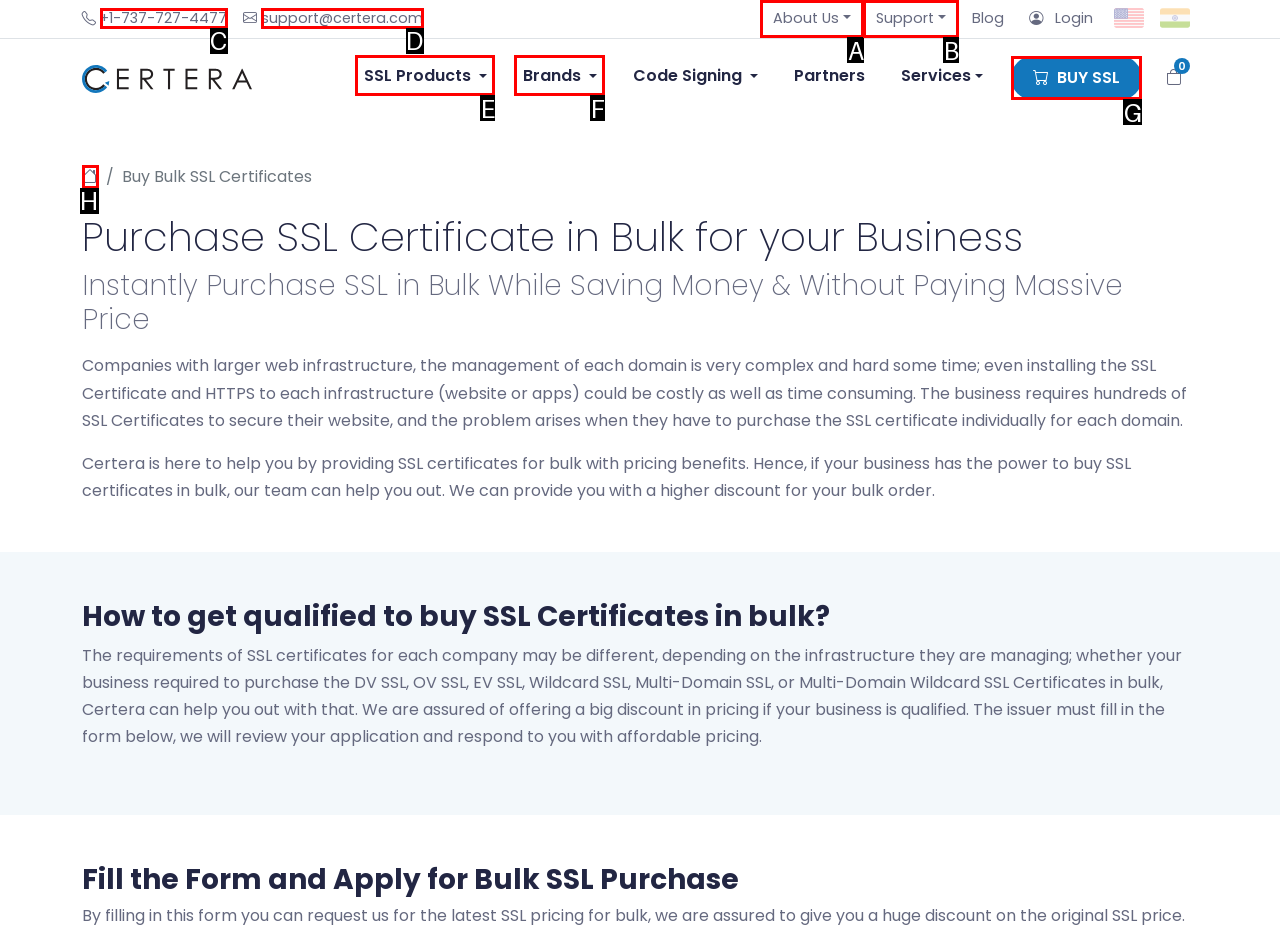Choose the letter of the option that needs to be clicked to perform the task: Get a quote for bulk SSL purchase. Answer with the letter.

G